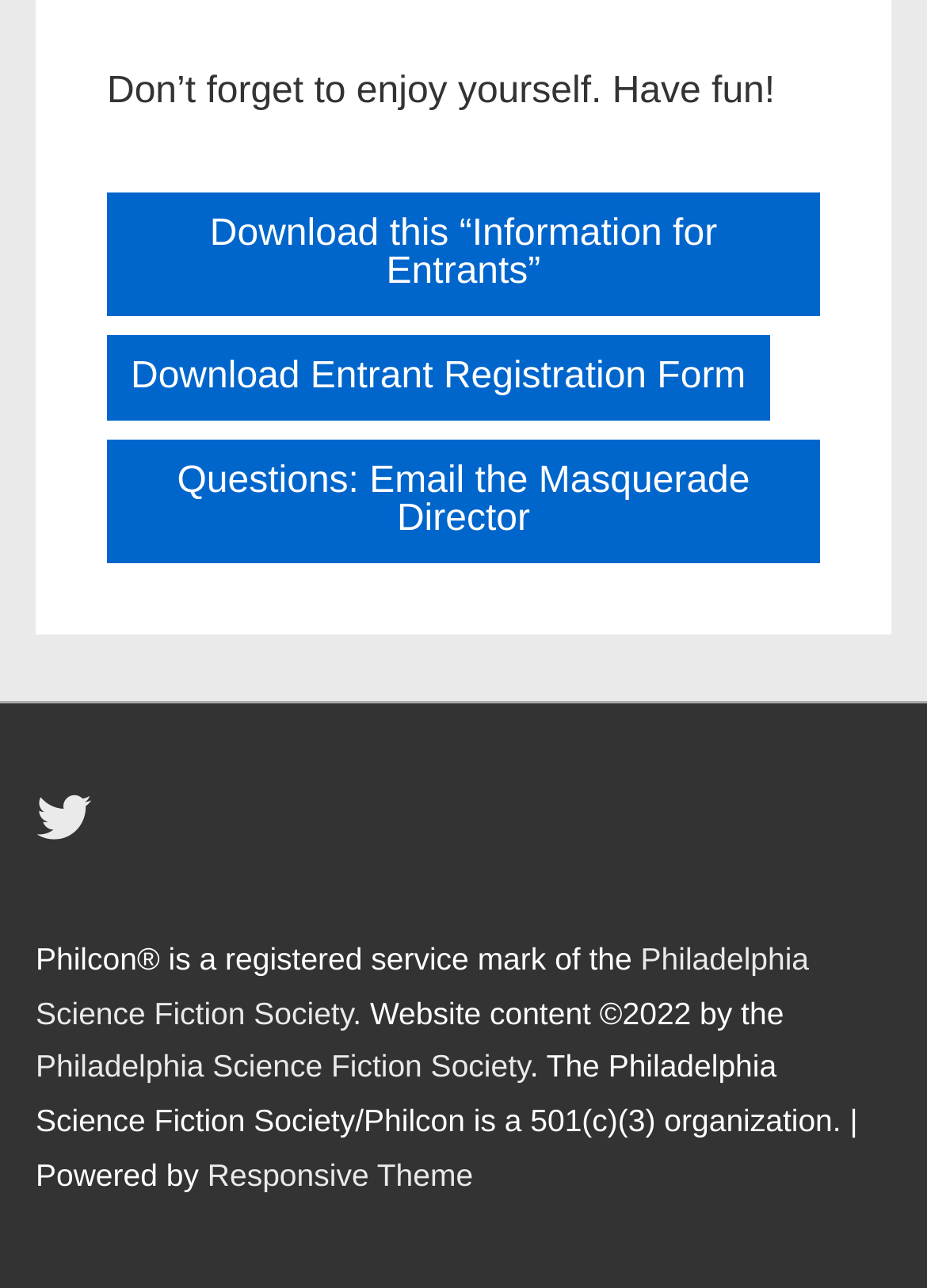Is there a social media link?
Please use the image to provide a one-word or short phrase answer.

Yes